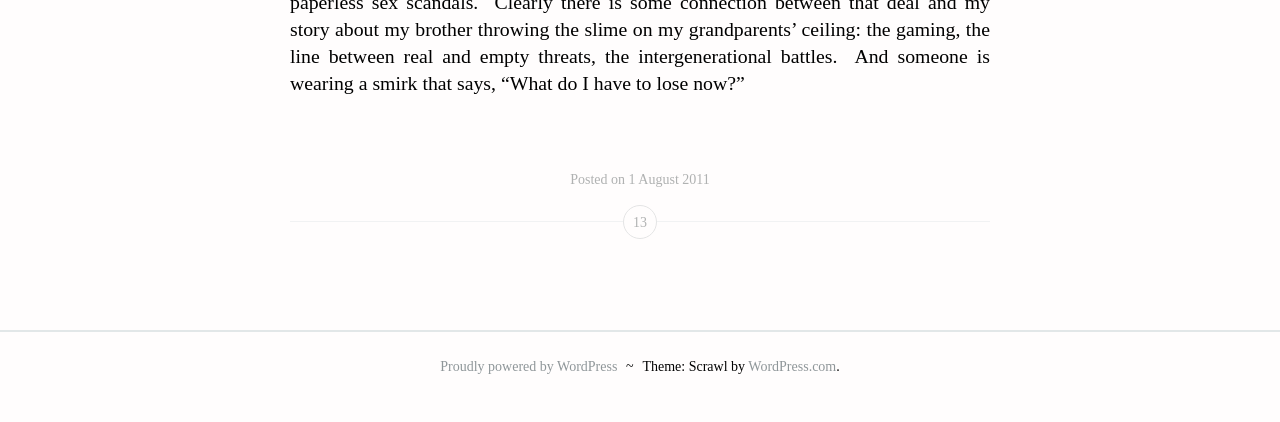What is the number of comments on the post?
Please provide a single word or phrase as the answer based on the screenshot.

13